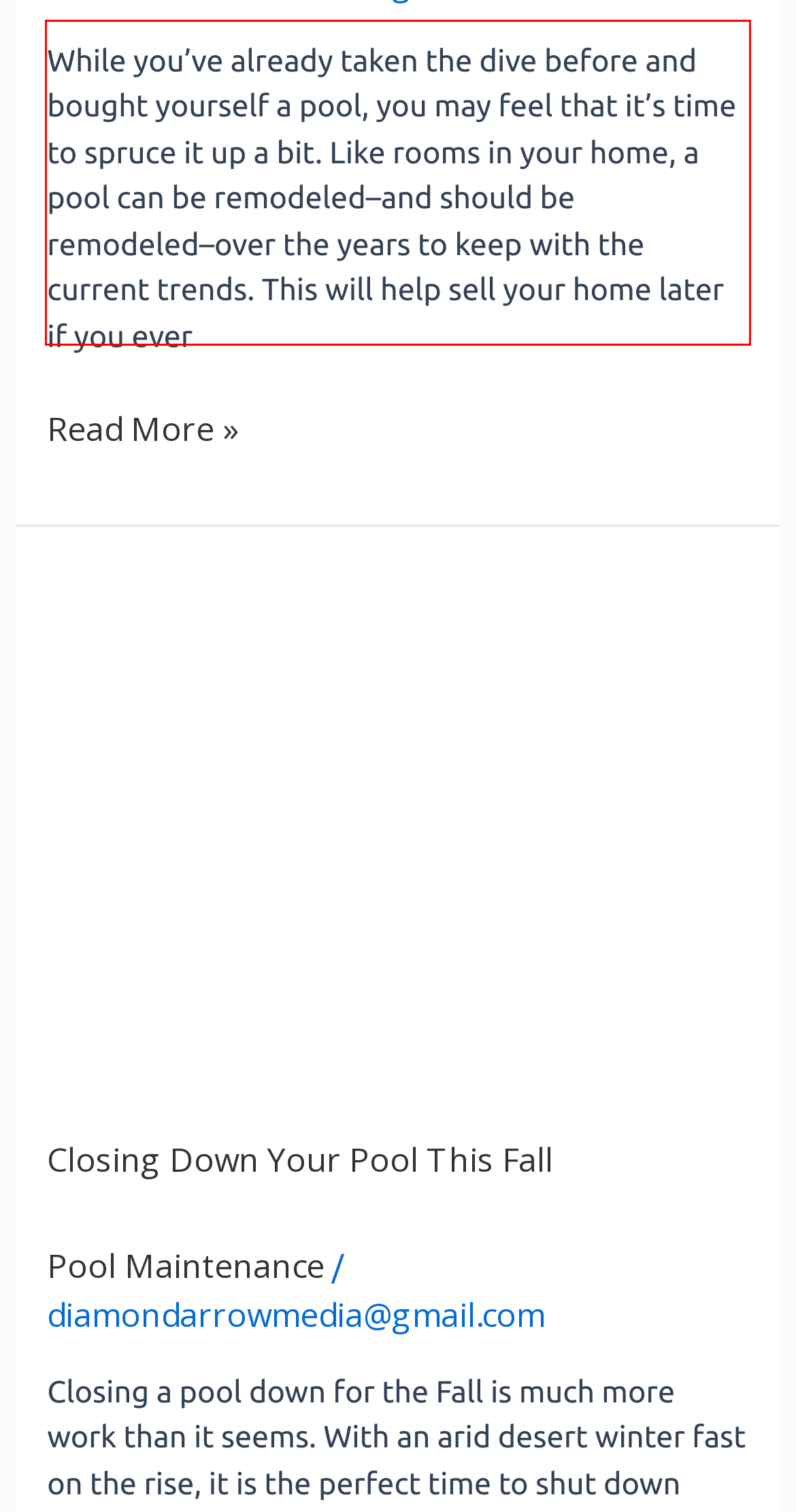From the screenshot of the webpage, locate the red bounding box and extract the text contained within that area.

While you’ve already taken the dive before and bought yourself a pool, you may feel that it’s time to spruce it up a bit. Like rooms in your home, a pool can be remodeled–and should be remodeled–over the years to keep with the current trends. This will help sell your home later if you ever